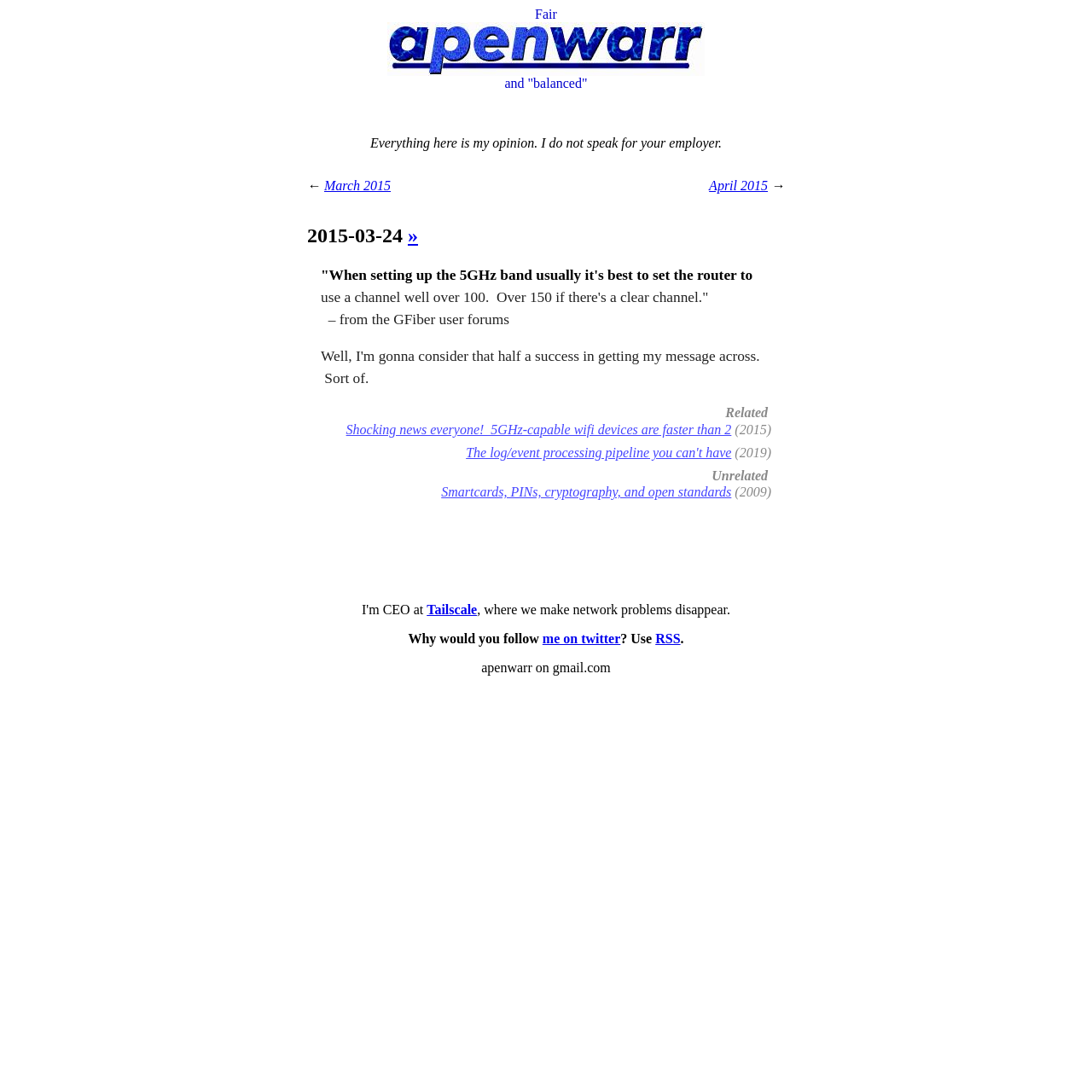Please identify the bounding box coordinates of the clickable region that I should interact with to perform the following instruction: "Click the link to March 2015". The coordinates should be expressed as four float numbers between 0 and 1, i.e., [left, top, right, bottom].

[0.297, 0.163, 0.358, 0.177]